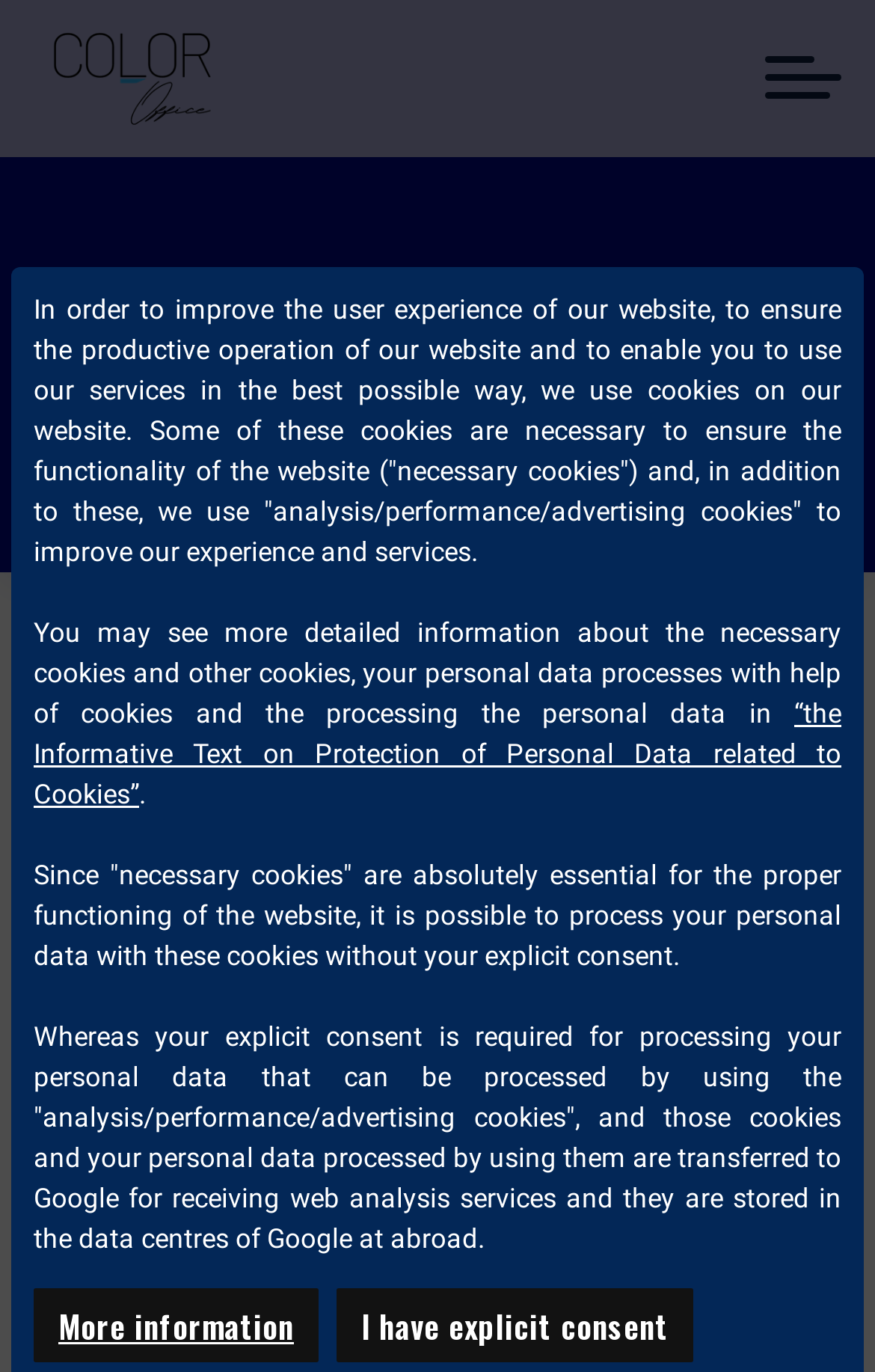Respond with a single word or phrase to the following question:
What is the name of the person on this webpage?

Gülşen KOCAMAN